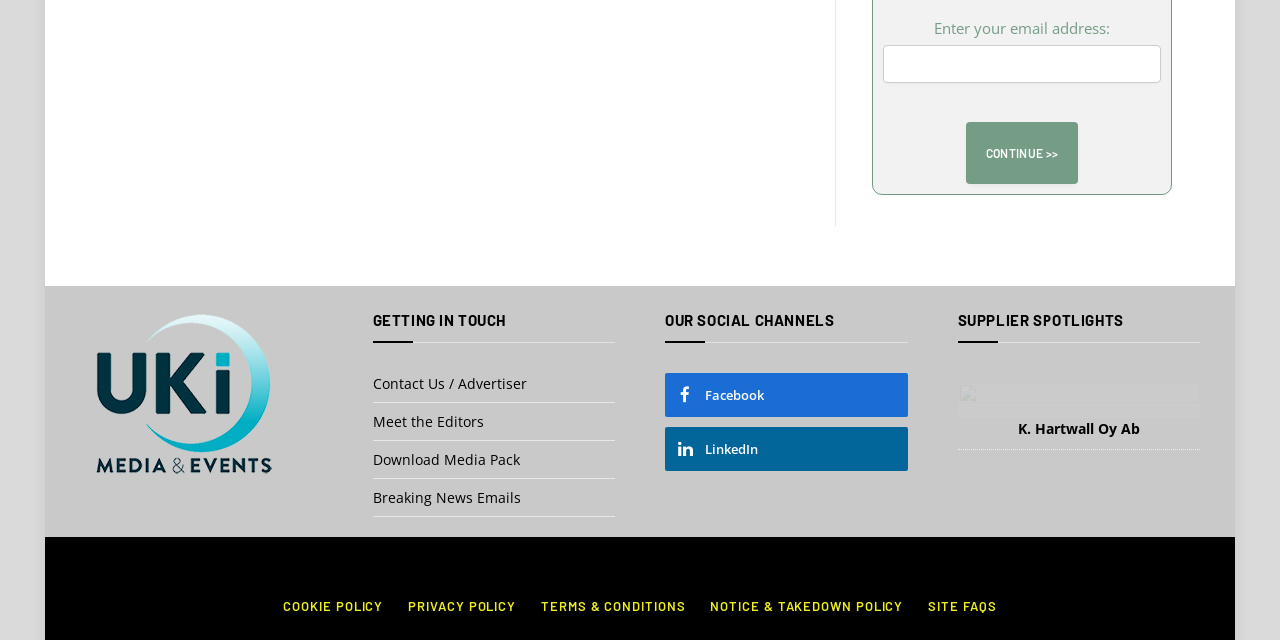Pinpoint the bounding box coordinates of the element to be clicked to execute the instruction: "Enter email address".

[0.69, 0.071, 0.907, 0.13]